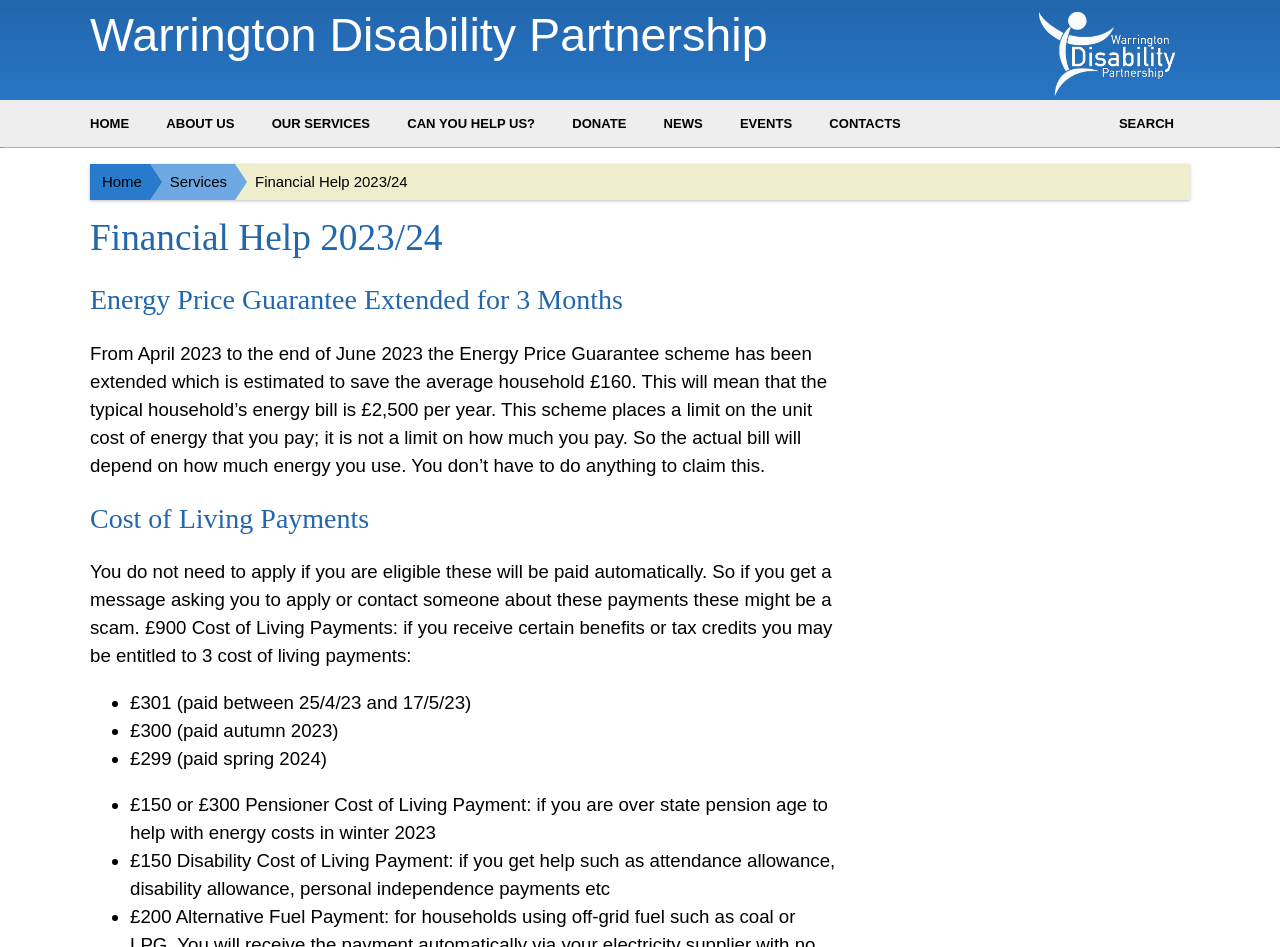Using the element description provided, determine the bounding box coordinates in the format (top-left x, top-left y, bottom-right x, bottom-right y). Ensure that all values are floating point numbers between 0 and 1. Element description: Our Services

[0.2, 0.106, 0.302, 0.156]